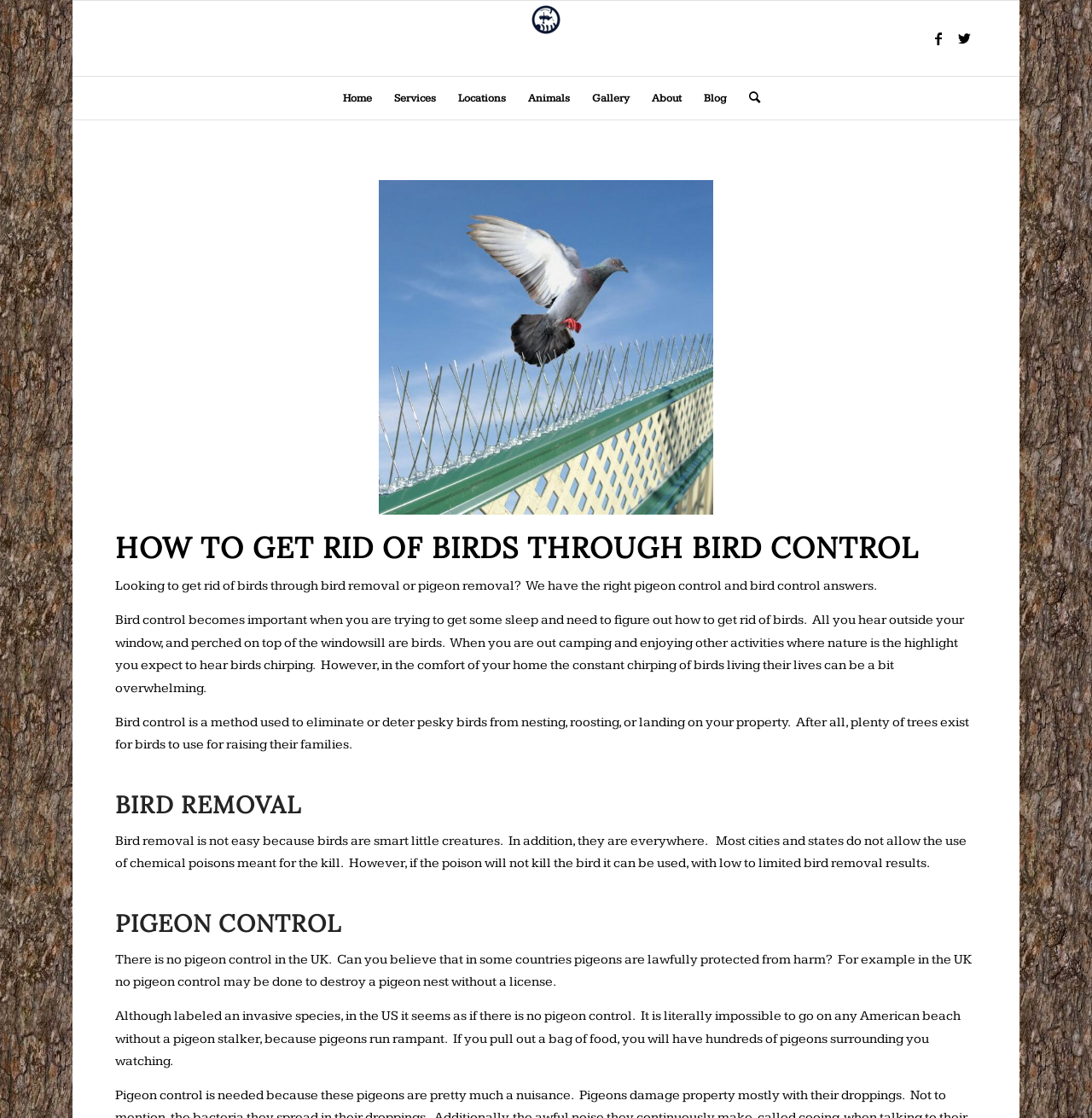Determine the bounding box coordinates of the clickable element to achieve the following action: 'Click on the 'Home' link'. Provide the coordinates as four float values between 0 and 1, formatted as [left, top, right, bottom].

[0.304, 0.069, 0.351, 0.107]